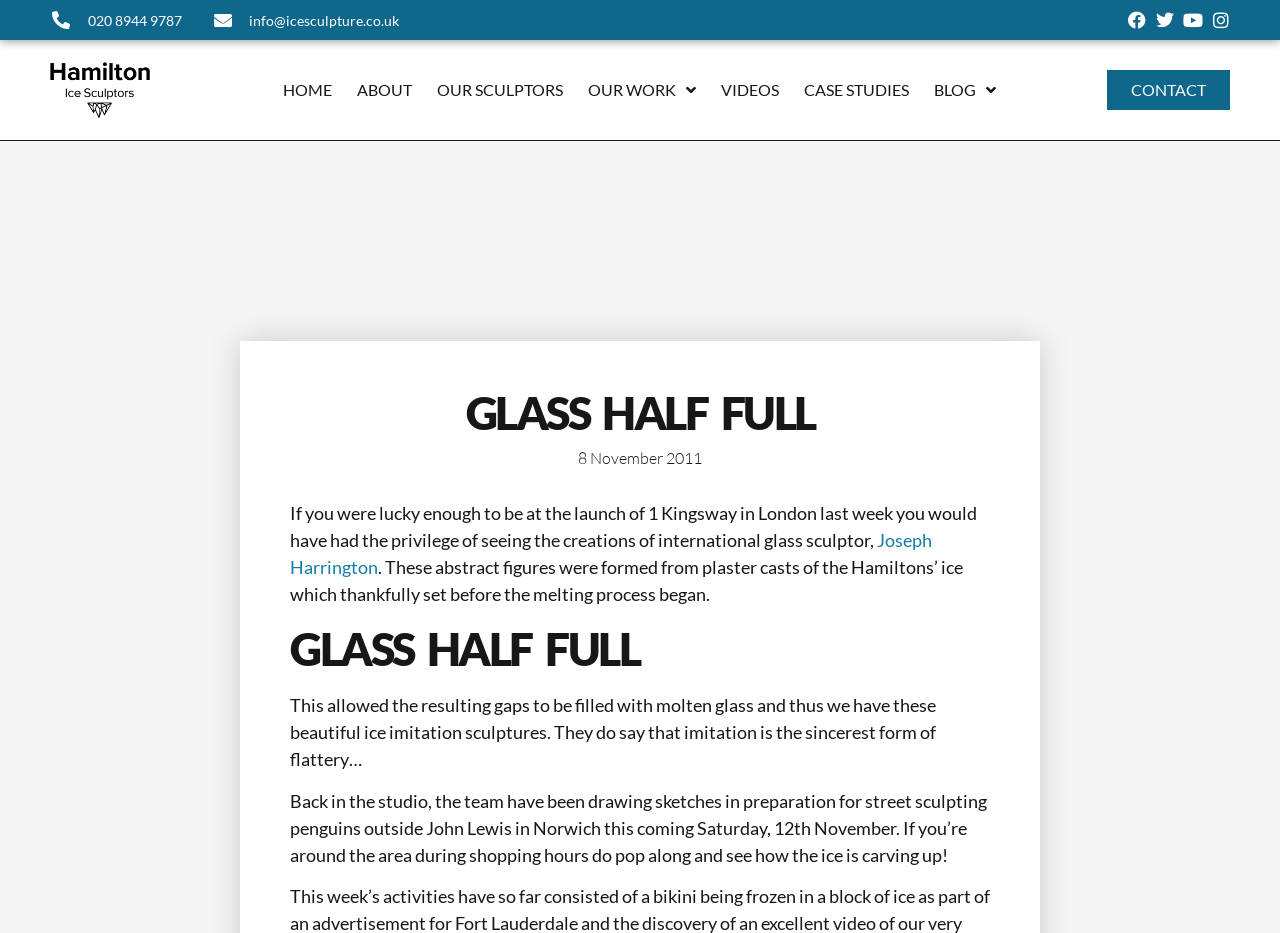Find the bounding box coordinates of the clickable area required to complete the following action: "Contact us".

[0.865, 0.075, 0.961, 0.118]